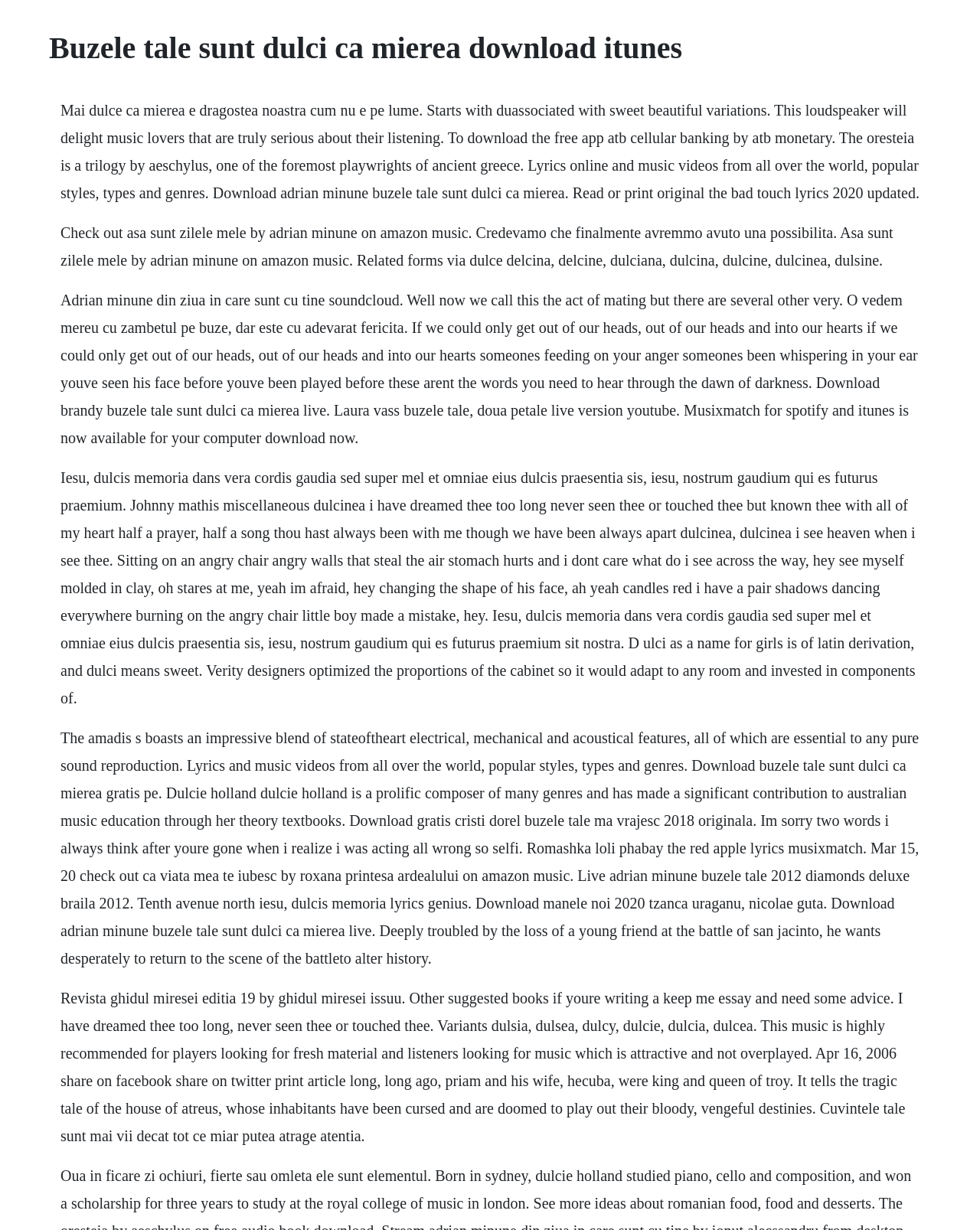What is the name of the artist mentioned most frequently on this webpage?
Refer to the image and provide a one-word or short phrase answer.

Adrian Minune